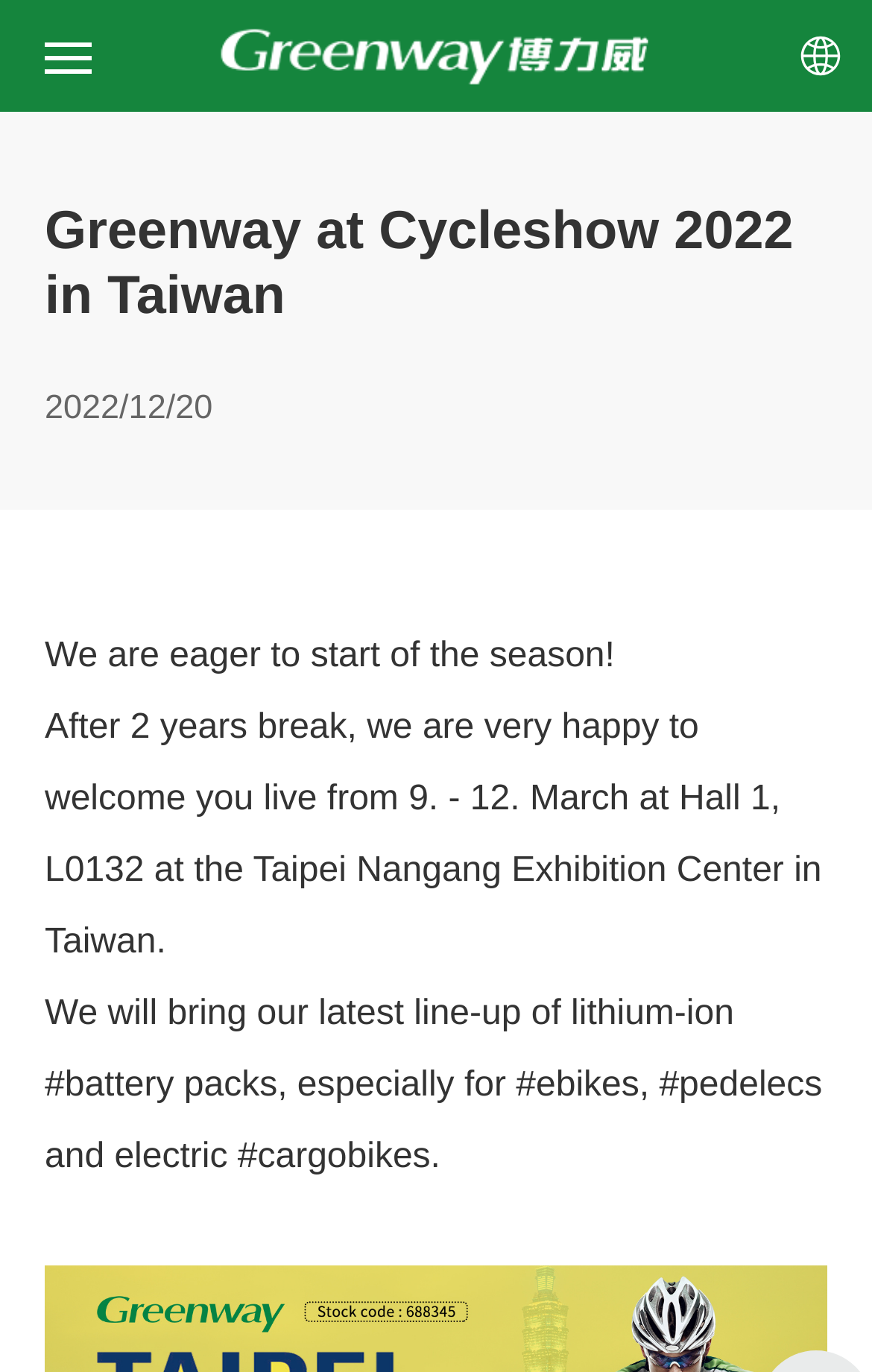Use a single word or phrase to answer this question: 
What is the date range of the Cycleshow 2022 event?

9. - 12. March